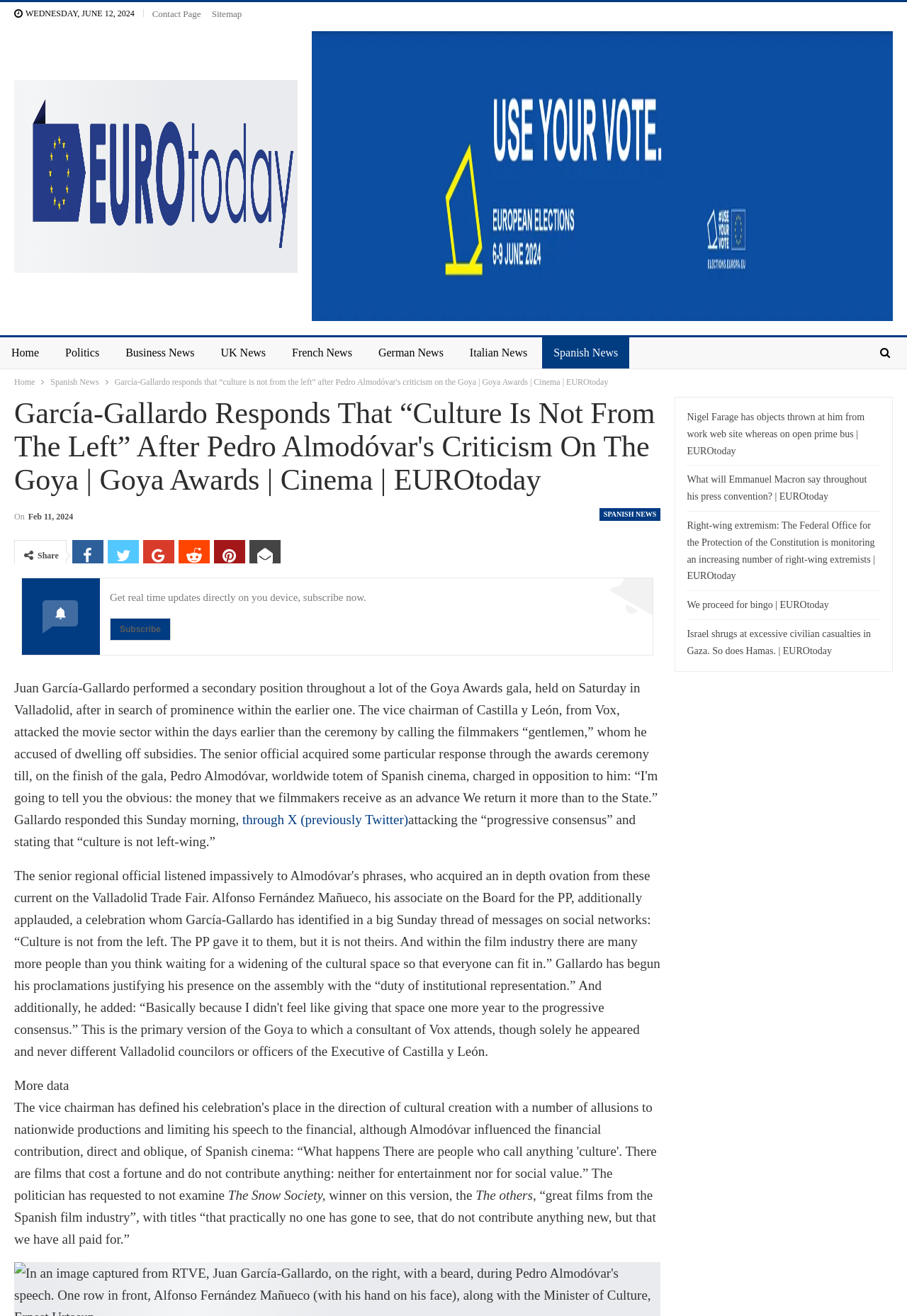Give a complete and precise description of the webpage's appearance.

The webpage appears to be a news article from EUROtoday, with the title "García-Gallardo Responds That “Culture Is Not From The Left” After Pedro Almodóvar's Criticism On The Goya | Goya Awards | Cinema | EUROtoday". 

At the top of the page, there is a date "WEDNESDAY, JUNE 12, 2024" and links to the "Contact Page" and "Sitemap". Below this, there is a logo of EUROtoday, which is an image, and a link to the EUROtoday homepage.

The main navigation menu is located below the logo, with links to "Home", "Politics", "Business News", "UK News", "French News", "German News", "Italian News", and "Spanish News". 

The main content of the page is divided into two sections. On the left side, there is a breadcrumb navigation menu showing the current location of the article, with links to "Home" and "Spanish News". Below this, there is a heading with the title of the article, followed by a link to "SPANISH NEWS", a timestamp "Feb 11, 2024", and social media sharing links. 

The main article content starts below the social media links, with a brief summary of the article. The article text is divided into several paragraphs, with quotes from García-Gallardo and descriptions of his statements. 

On the right side of the page, there is a sidebar with several links to other news articles, including "Nigel Farage has objects thrown at him from work web site whereas on open prime bus", "What will Emmanuel Macron say throughout his press convention?", and others.